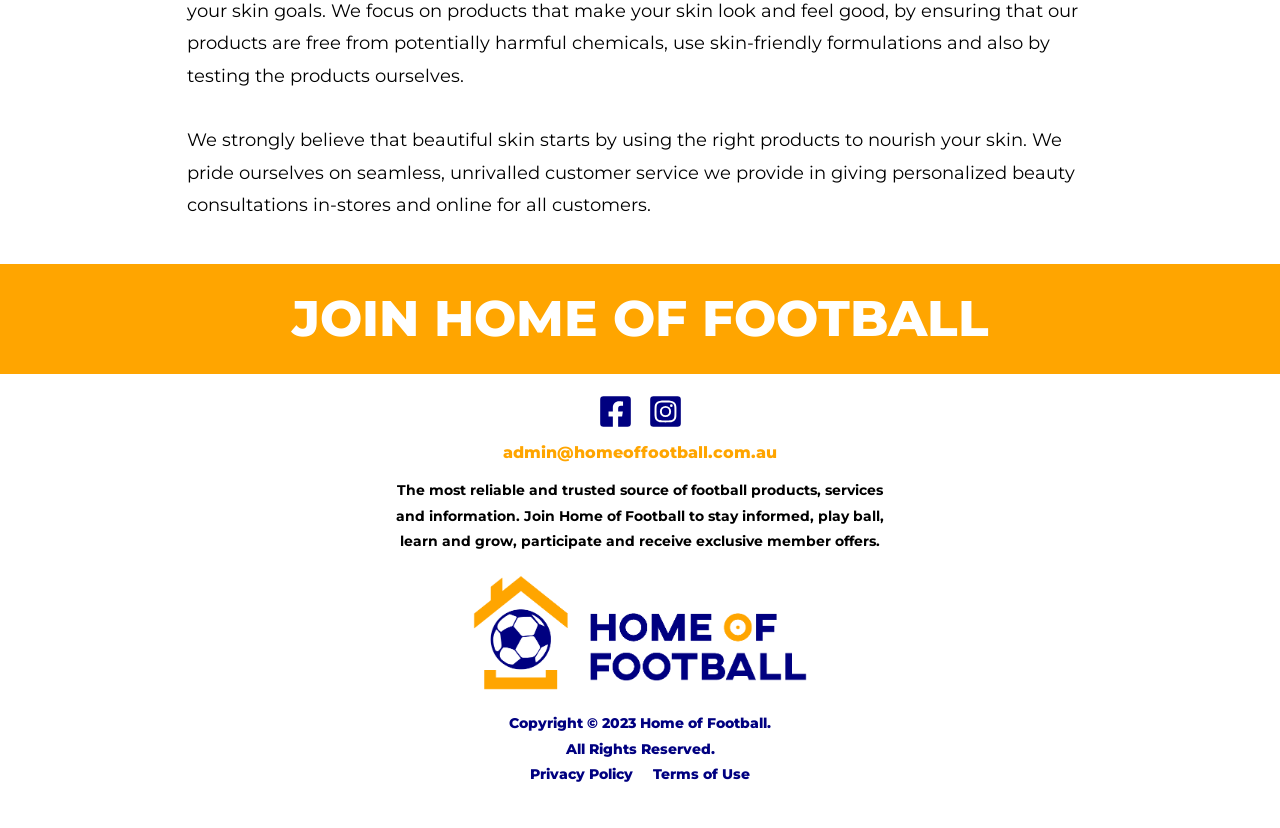Provide the bounding box coordinates for the specified HTML element described in this description: "admin@homeoffootball.com.au". The coordinates should be four float numbers ranging from 0 to 1, in the format [left, top, right, bottom].

[0.393, 0.535, 0.607, 0.557]